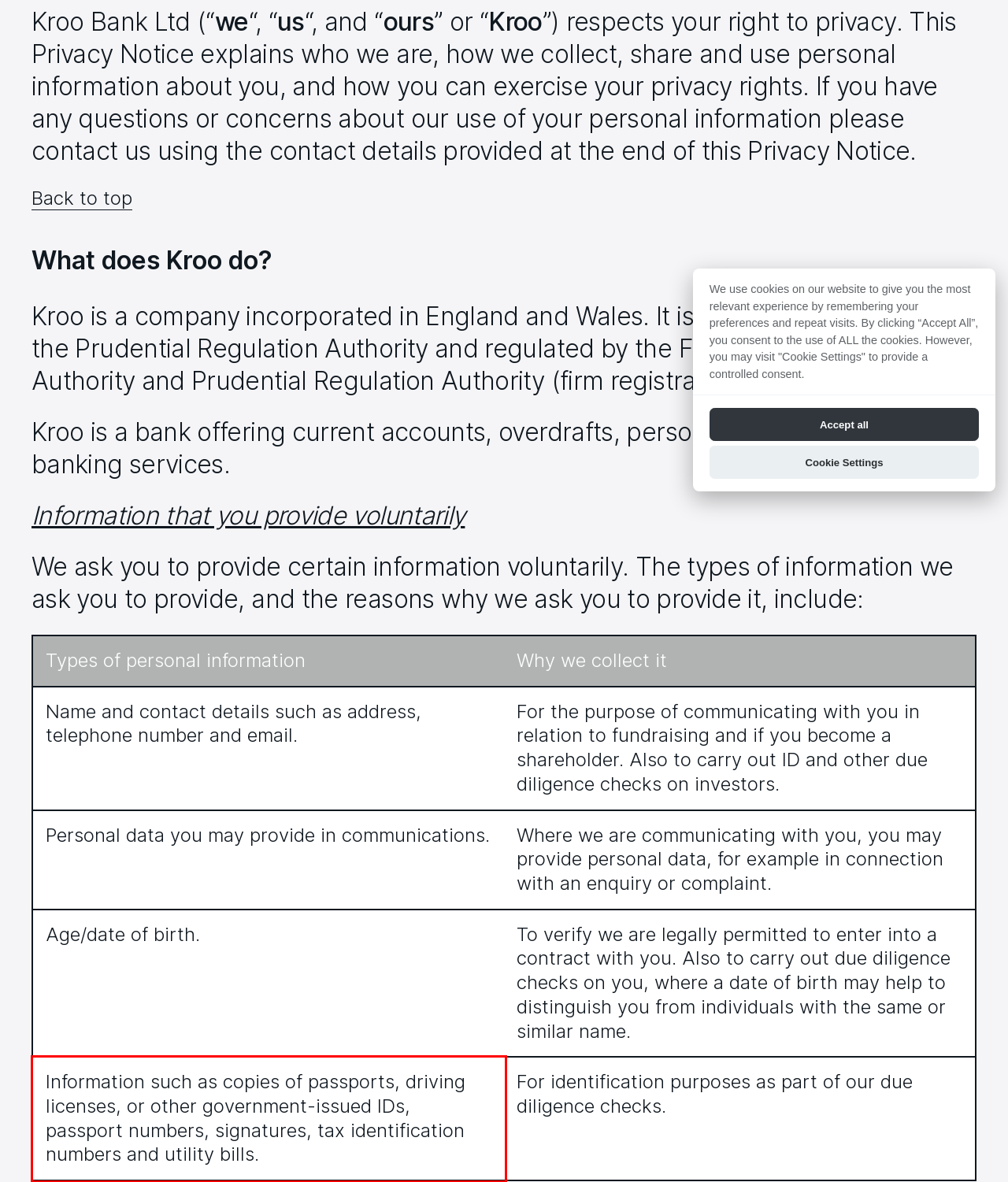Within the provided webpage screenshot, find the red rectangle bounding box and perform OCR to obtain the text content.

Information such as copies of passports, driving licenses, or other government-issued IDs, passport numbers, signatures, tax identification numbers and utility bills.